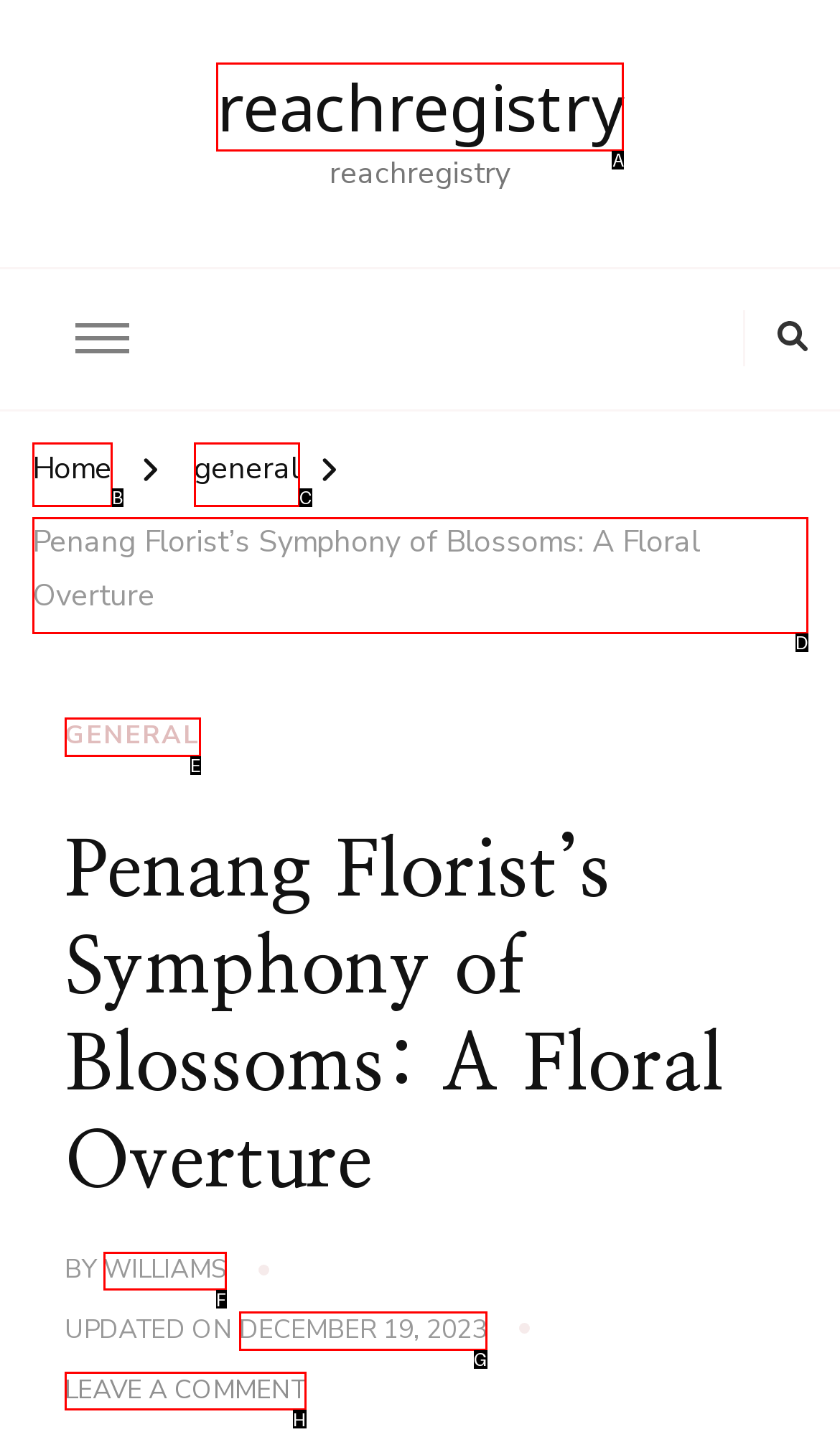Given the description: December 19, 2023December 19, 2023, identify the matching option. Answer with the corresponding letter.

G